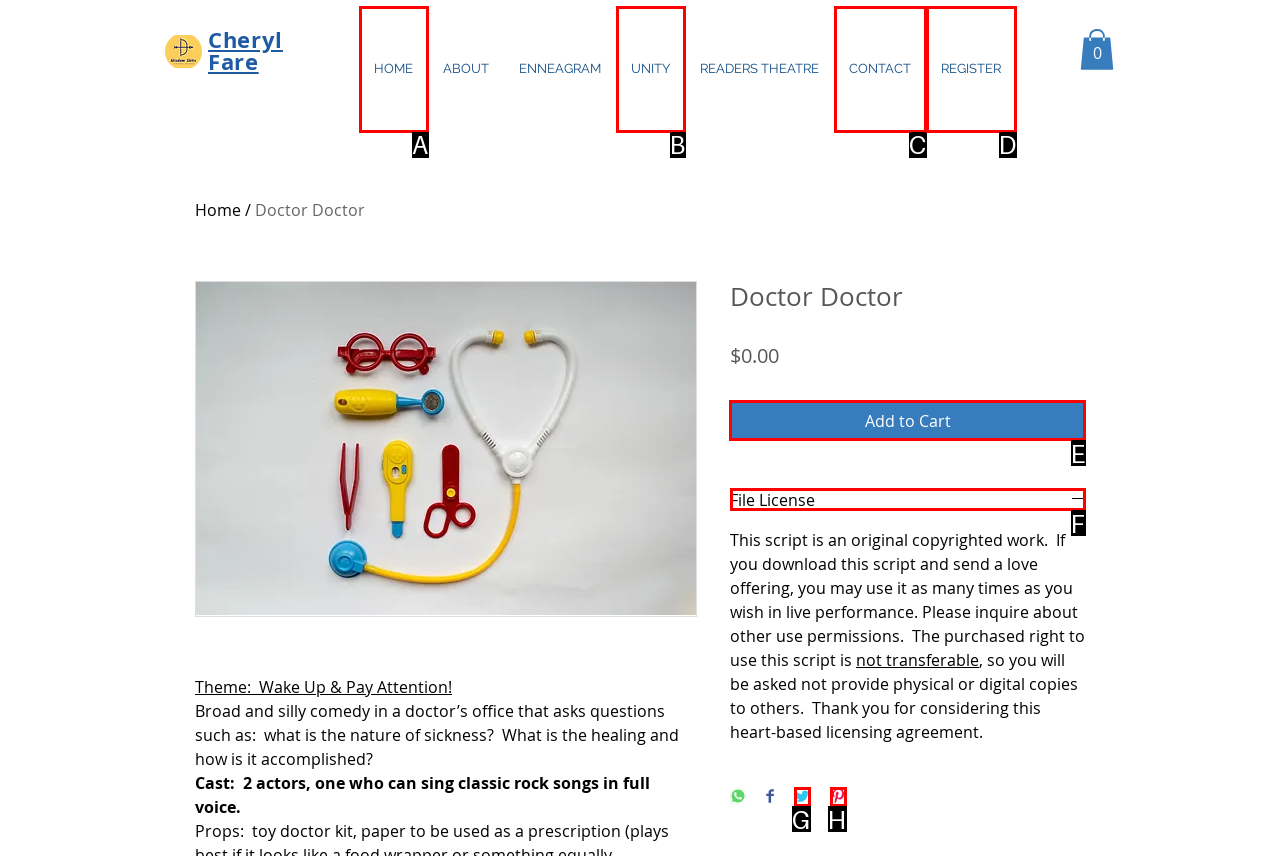Tell me which letter I should select to achieve the following goal: Add the script to cart
Answer with the corresponding letter from the provided options directly.

E